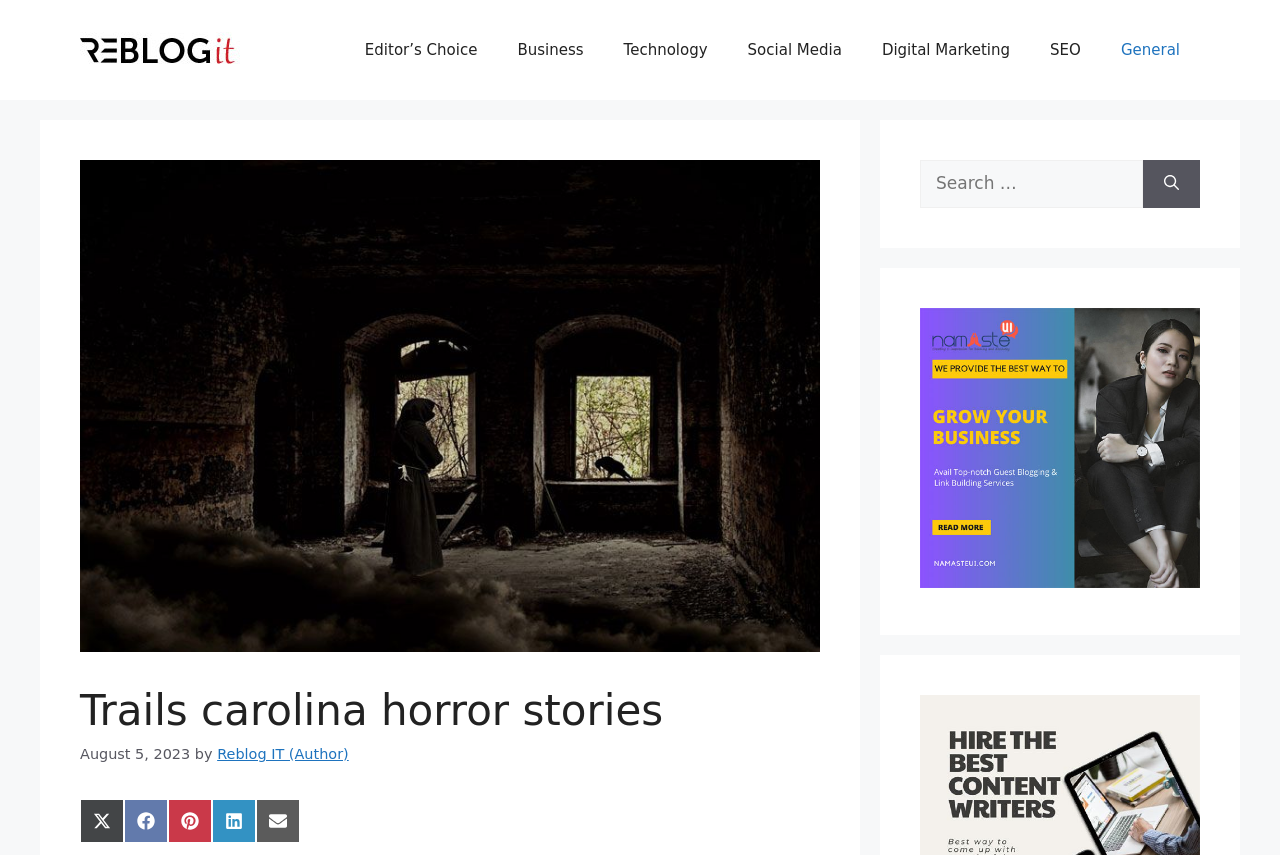Calculate the bounding box coordinates of the UI element given the description: "Share on Email".

[0.2, 0.935, 0.234, 0.986]